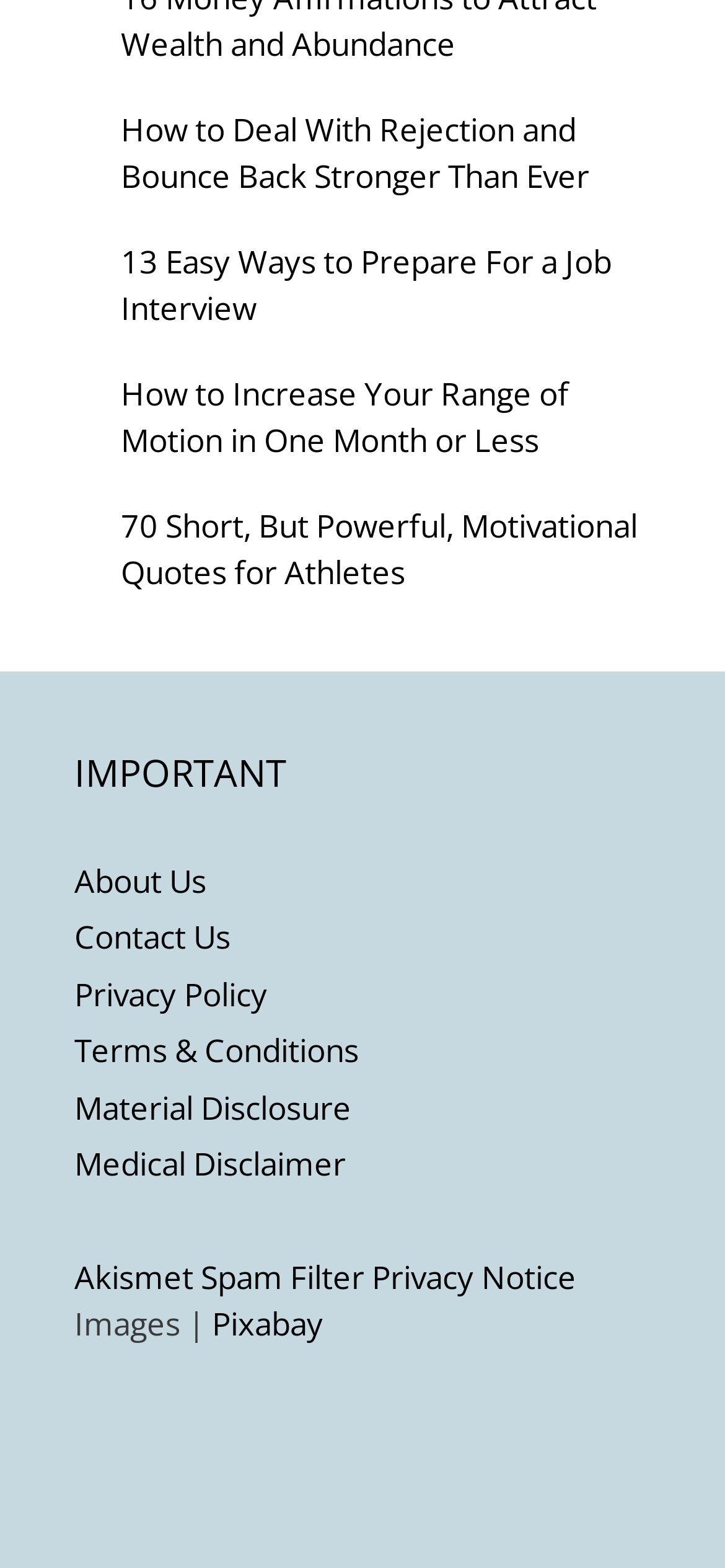Based on the image, provide a detailed and complete answer to the question: 
What type of quotes are mentioned?

The link with the text '70 Short, But Powerful, Motivational Quotes for Athletes' suggests that the type of quotes mentioned are motivational quotes for athletes.